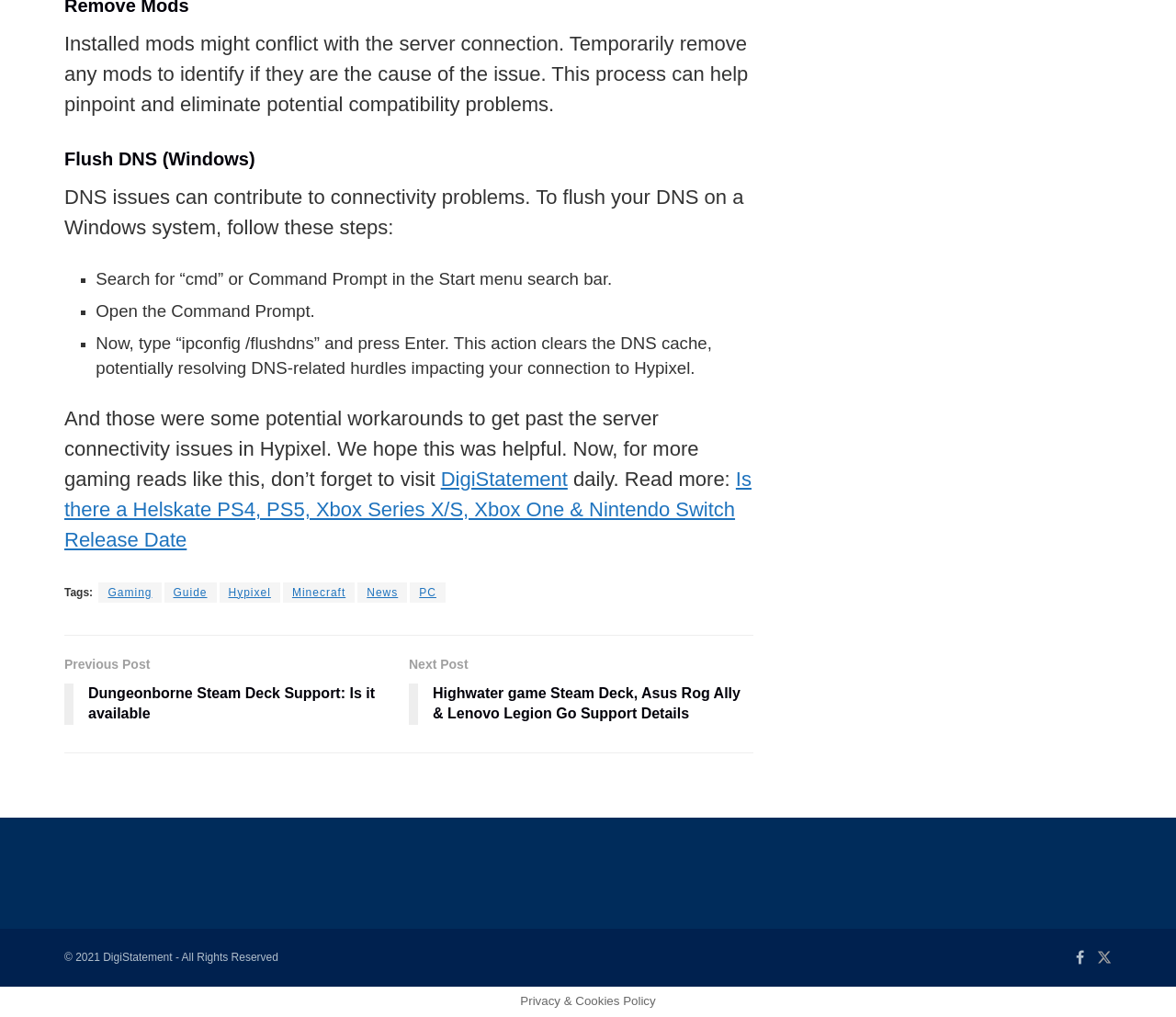Specify the bounding box coordinates of the element's area that should be clicked to execute the given instruction: "Click on 'Flush DNS (Windows)' heading". The coordinates should be four float numbers between 0 and 1, i.e., [left, top, right, bottom].

[0.055, 0.142, 0.641, 0.17]